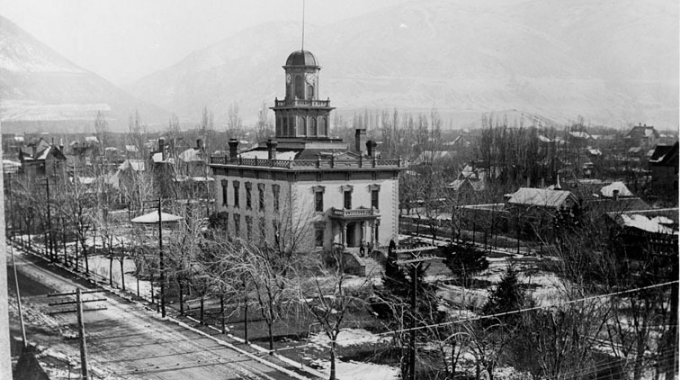What is the architectural feature on top of the central tower?
Look at the image and respond with a single word or a short phrase.

Dome